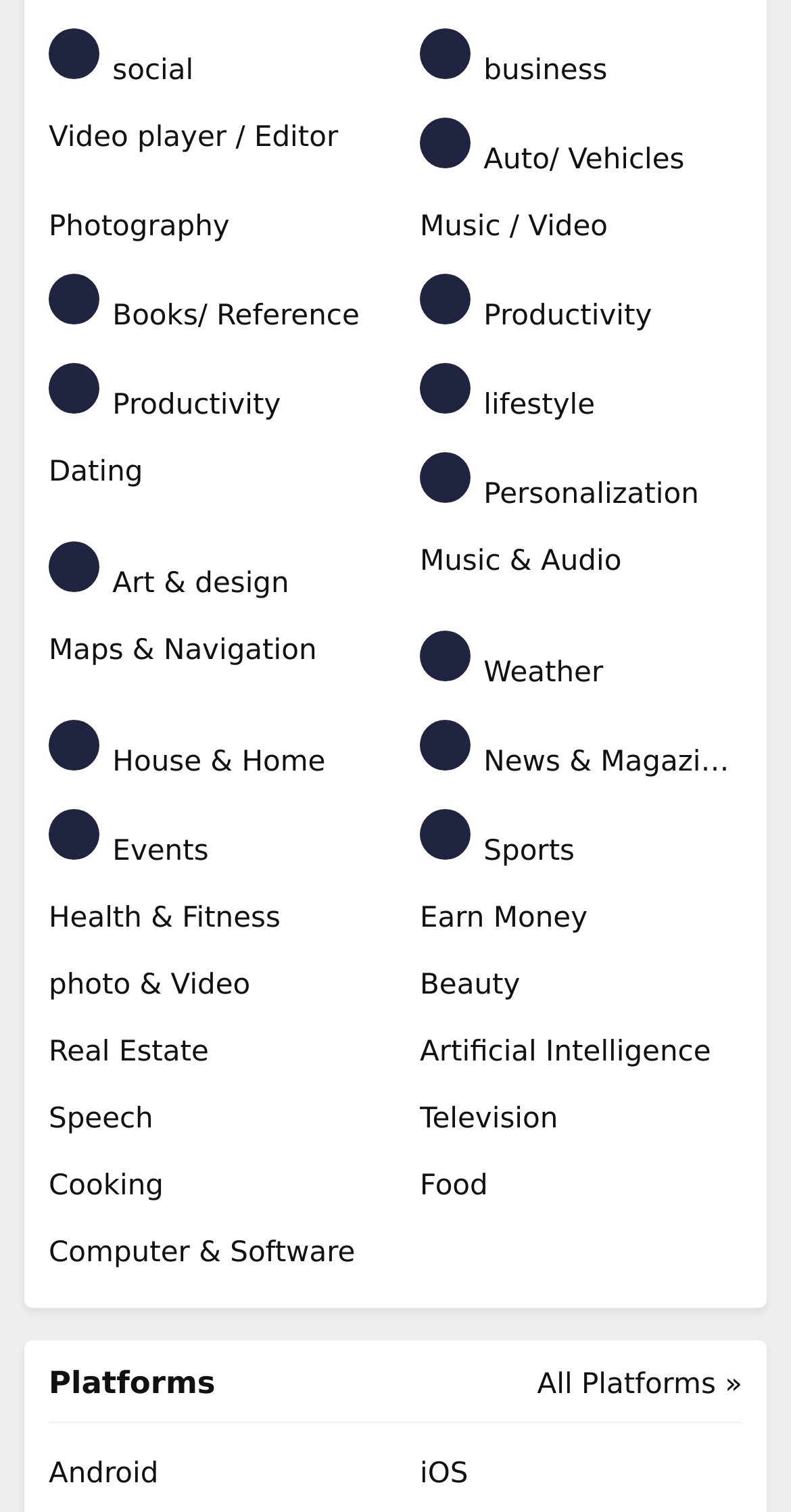Locate the bounding box coordinates of the element that should be clicked to execute the following instruction: "Explore Android platform".

[0.062, 0.961, 0.469, 0.989]